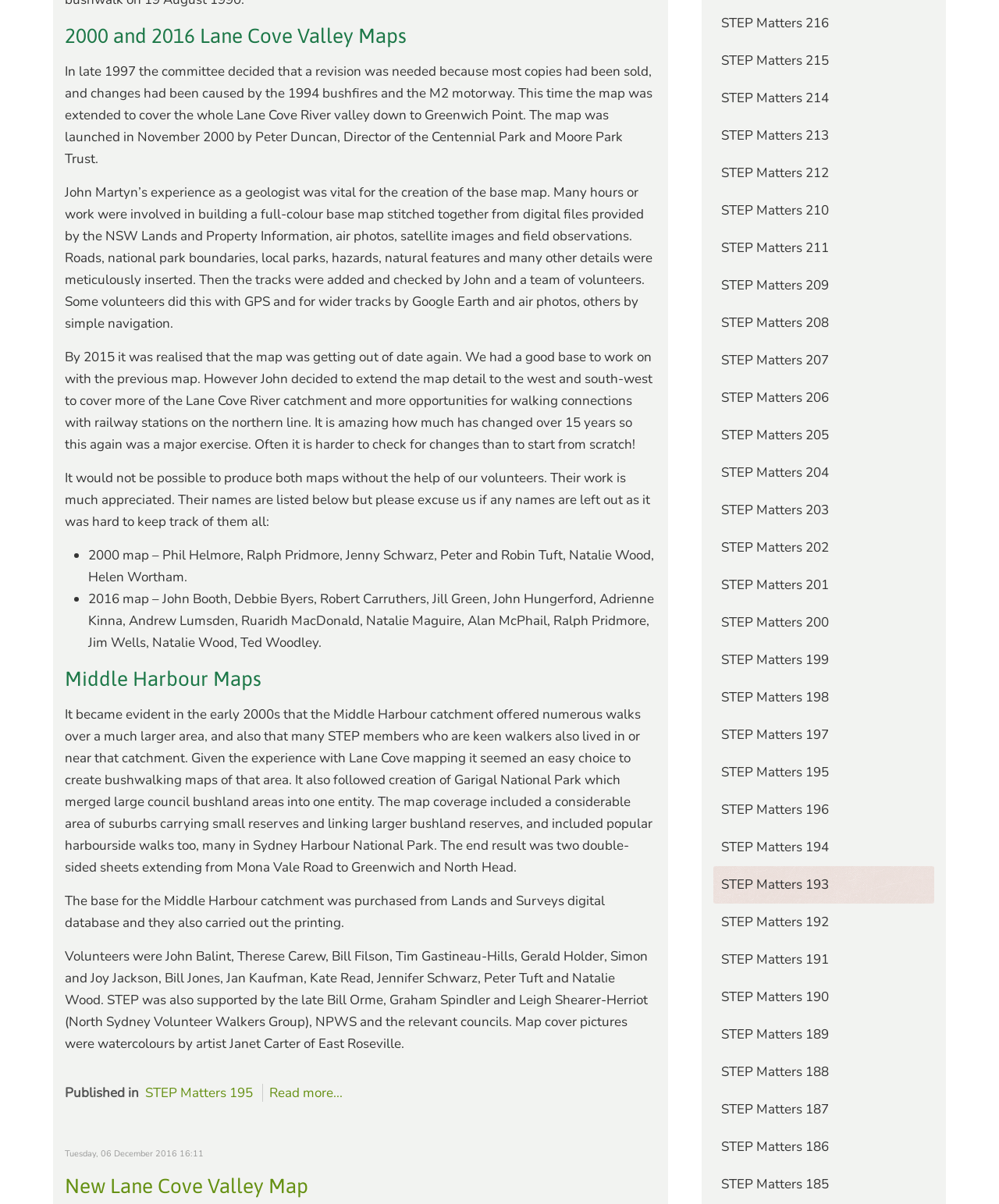Locate the bounding box coordinates of the segment that needs to be clicked to meet this instruction: "Read more about STEP Matters 195".

[0.145, 0.9, 0.253, 0.915]